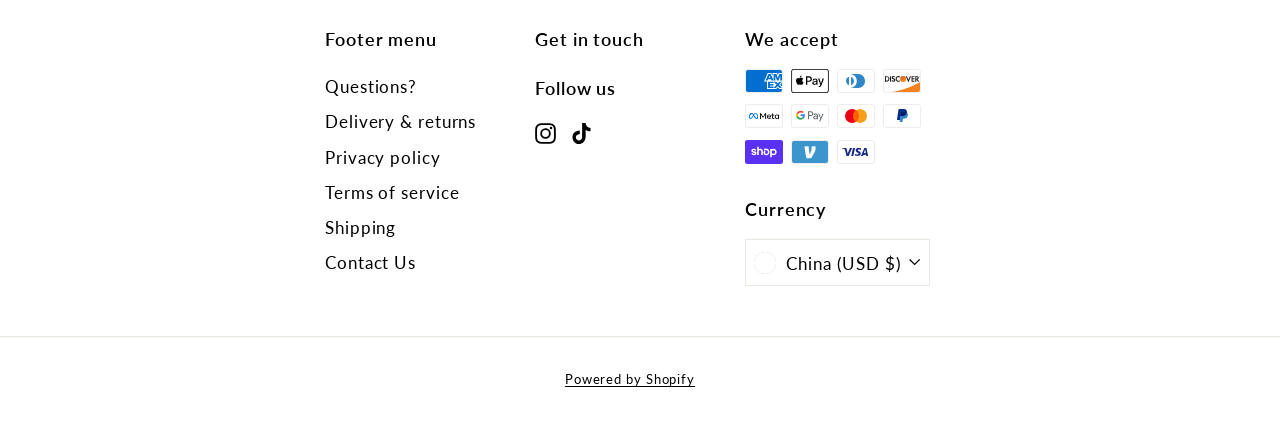Determine the bounding box coordinates of the clickable element necessary to fulfill the instruction: "Contact Us". Provide the coordinates as four float numbers within the 0 to 1 range, i.e., [left, top, right, bottom].

[0.254, 0.581, 0.325, 0.664]